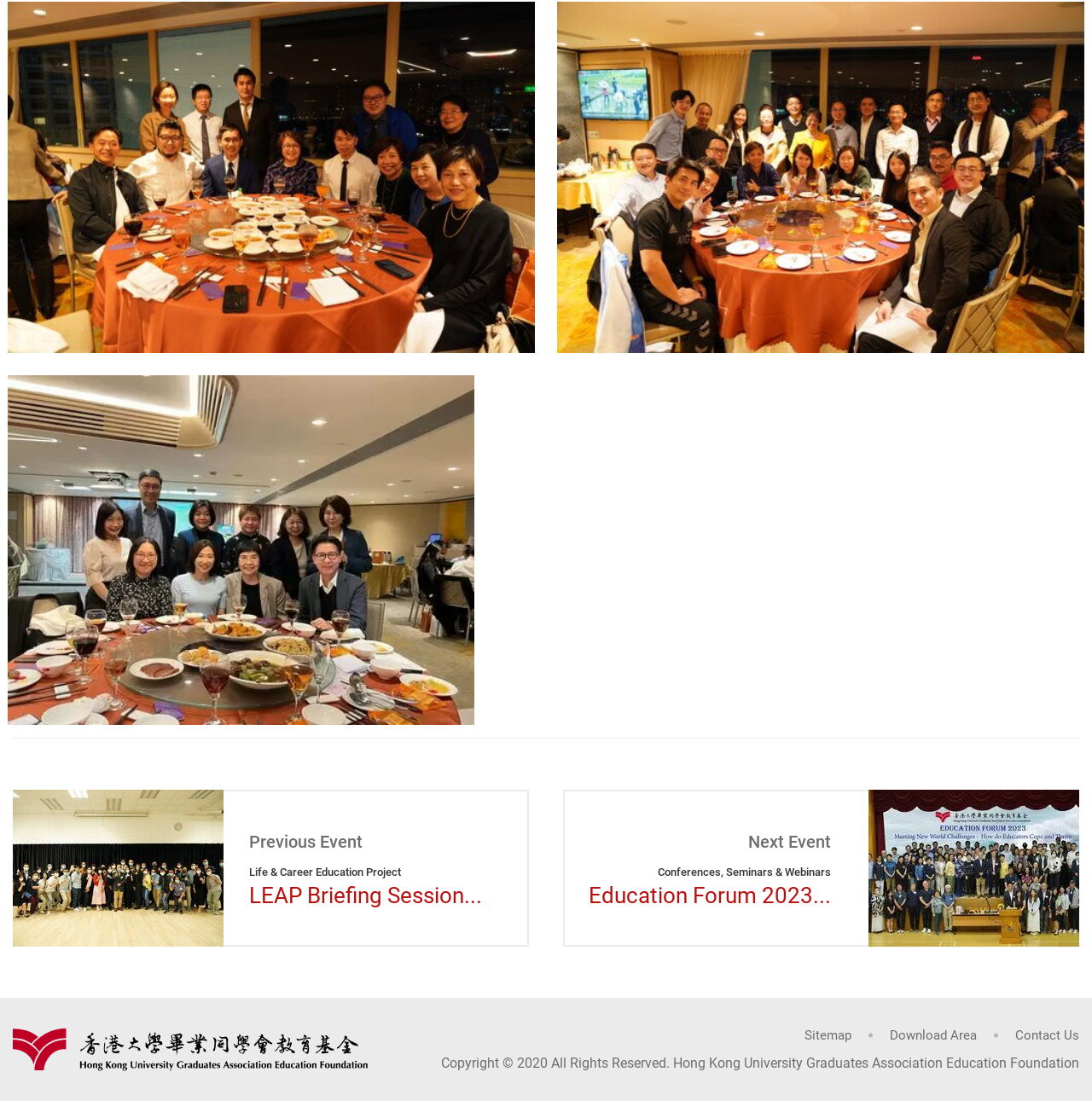What is the copyright year?
Use the image to answer the question with a single word or phrase.

2020